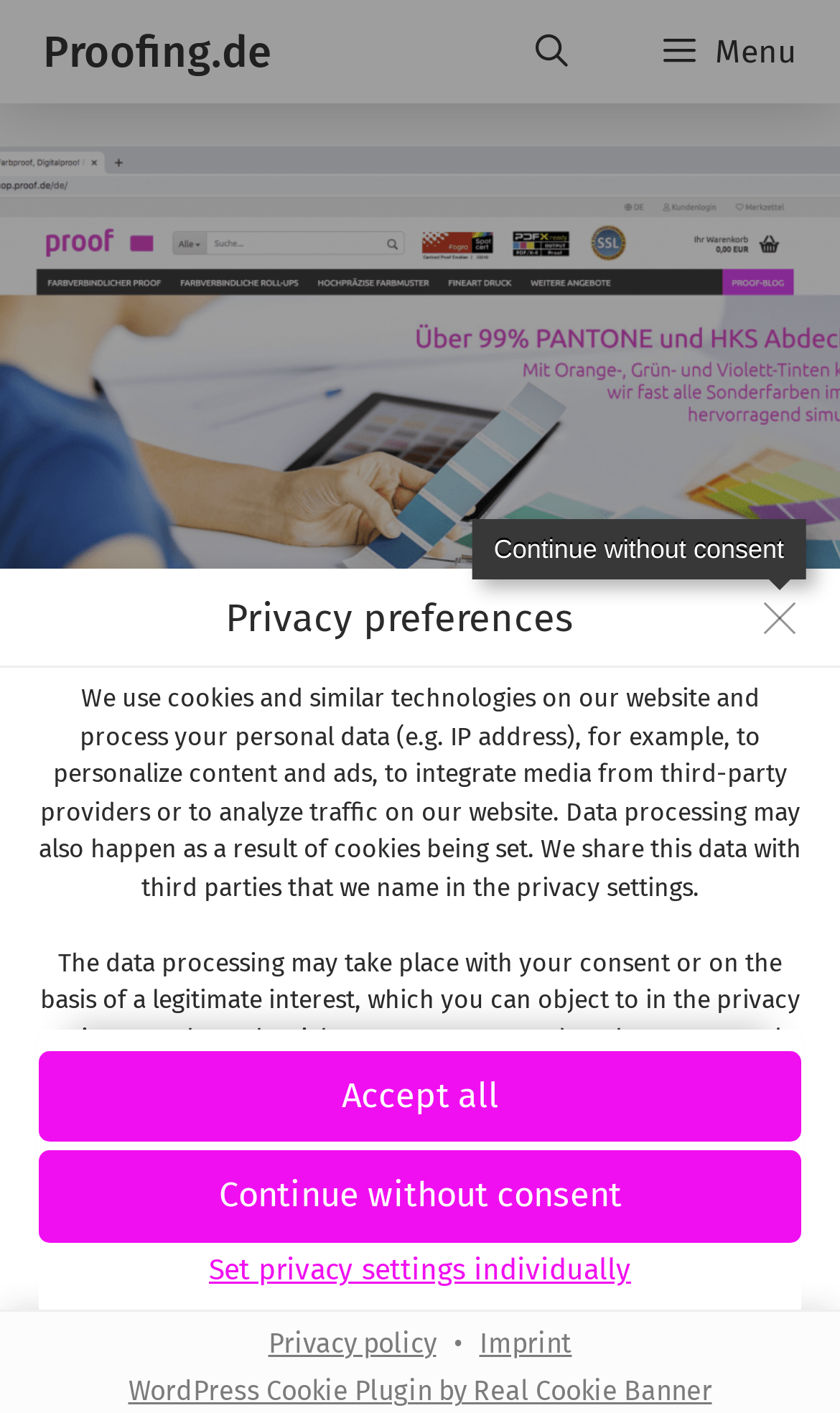Respond with a single word or phrase to the following question: What is the purpose of the website?

E-commerce